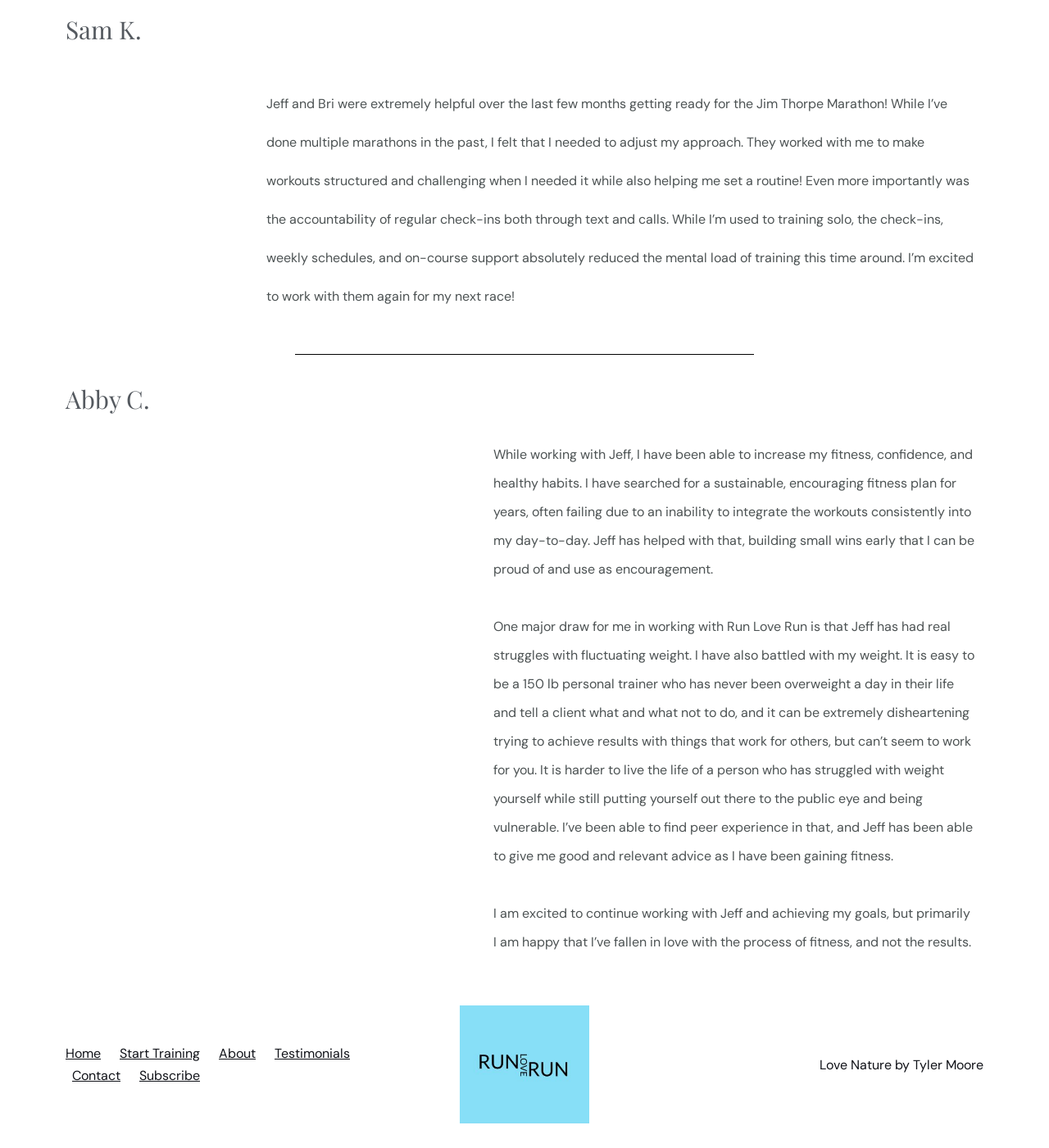Using the elements shown in the image, answer the question comprehensively: What is the theme of the image at the bottom of the webpage?

The image at the bottom of the webpage is credited to Tyler Moore and is titled 'Love Nature', indicating that the theme of the image is nature.